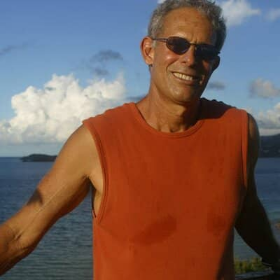What is Gerald Singer's occupation?
Use the screenshot to answer the question with a single word or phrase.

founder of SeeStJohn.com